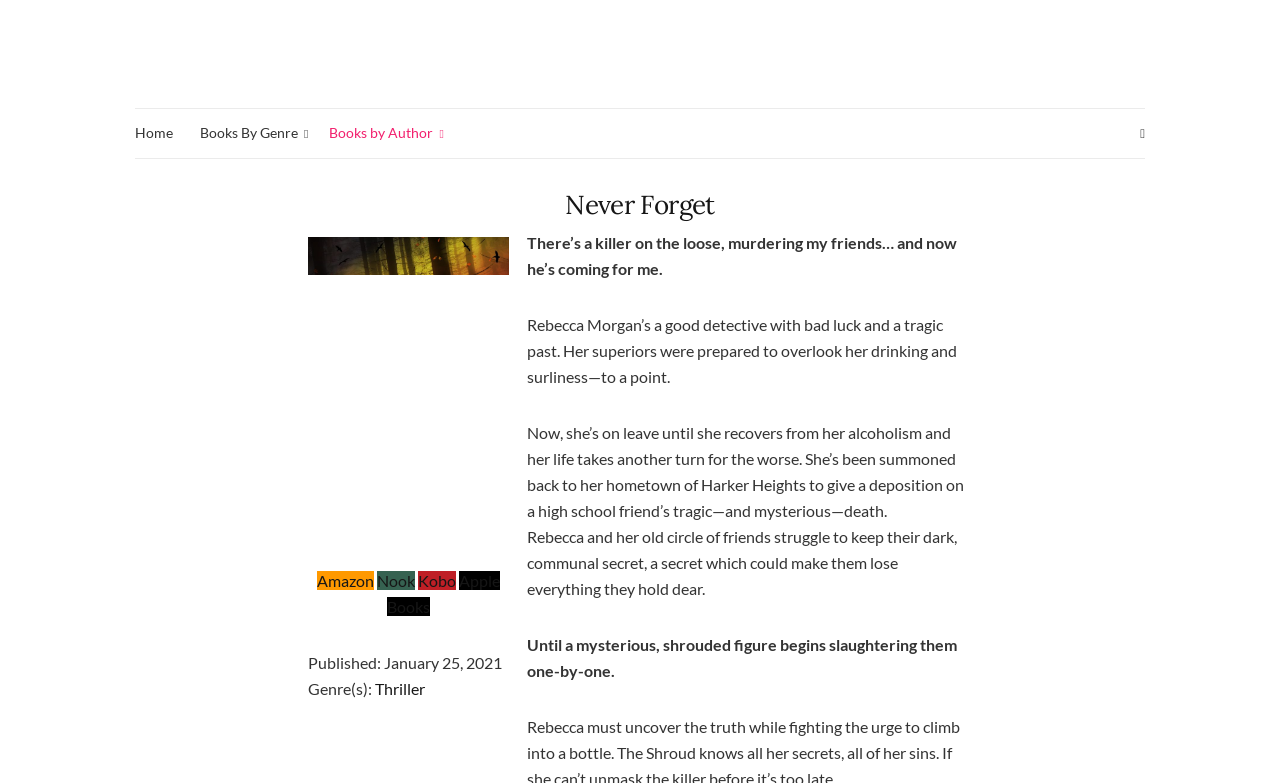Find the coordinates for the bounding box of the element with this description: "Kobo".

[0.327, 0.729, 0.356, 0.754]